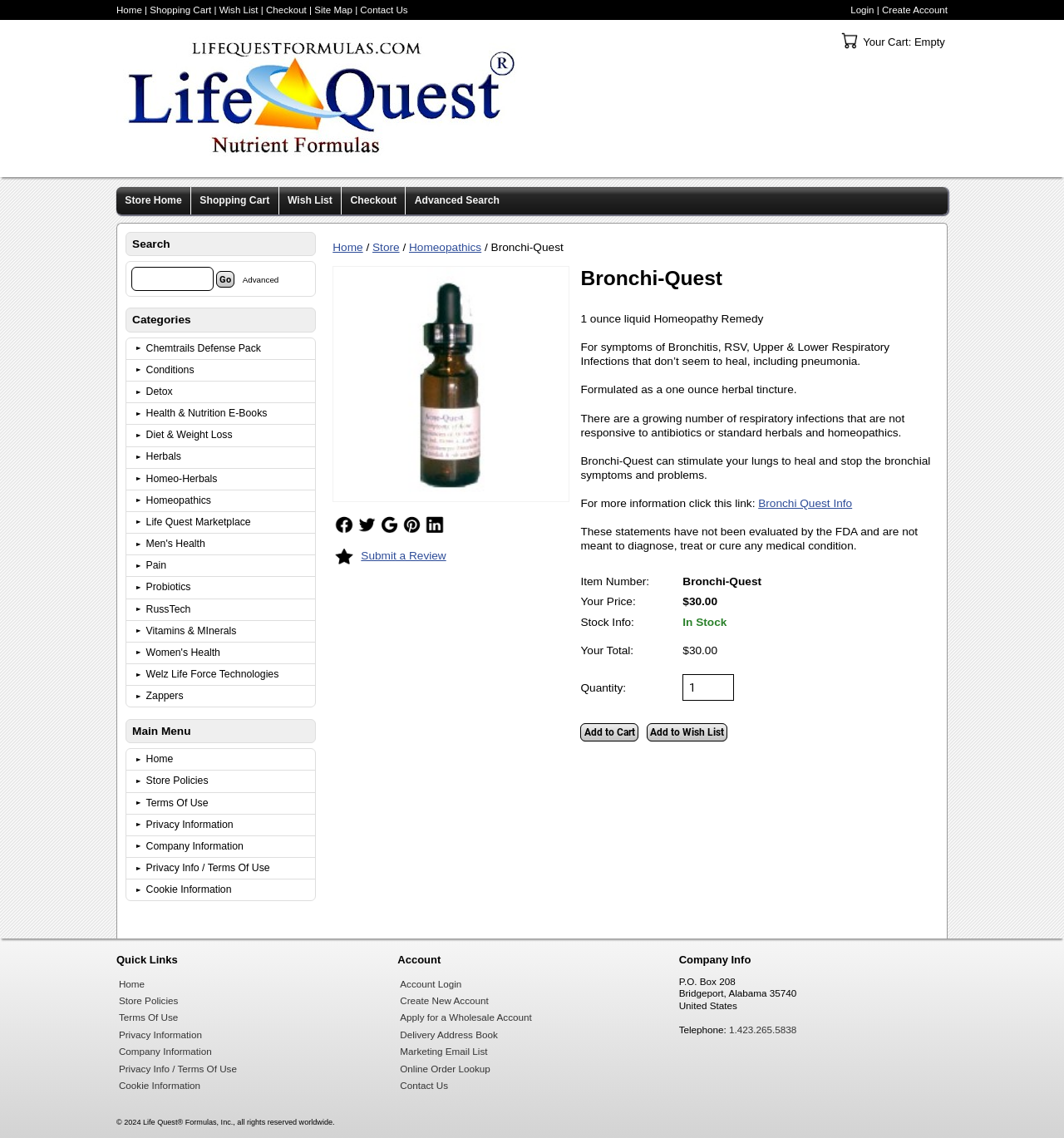Determine the bounding box coordinates for the clickable element required to fulfill the instruction: "View product details". Provide the coordinates as four float numbers between 0 and 1, i.e., [left, top, right, bottom].

[0.713, 0.437, 0.801, 0.448]